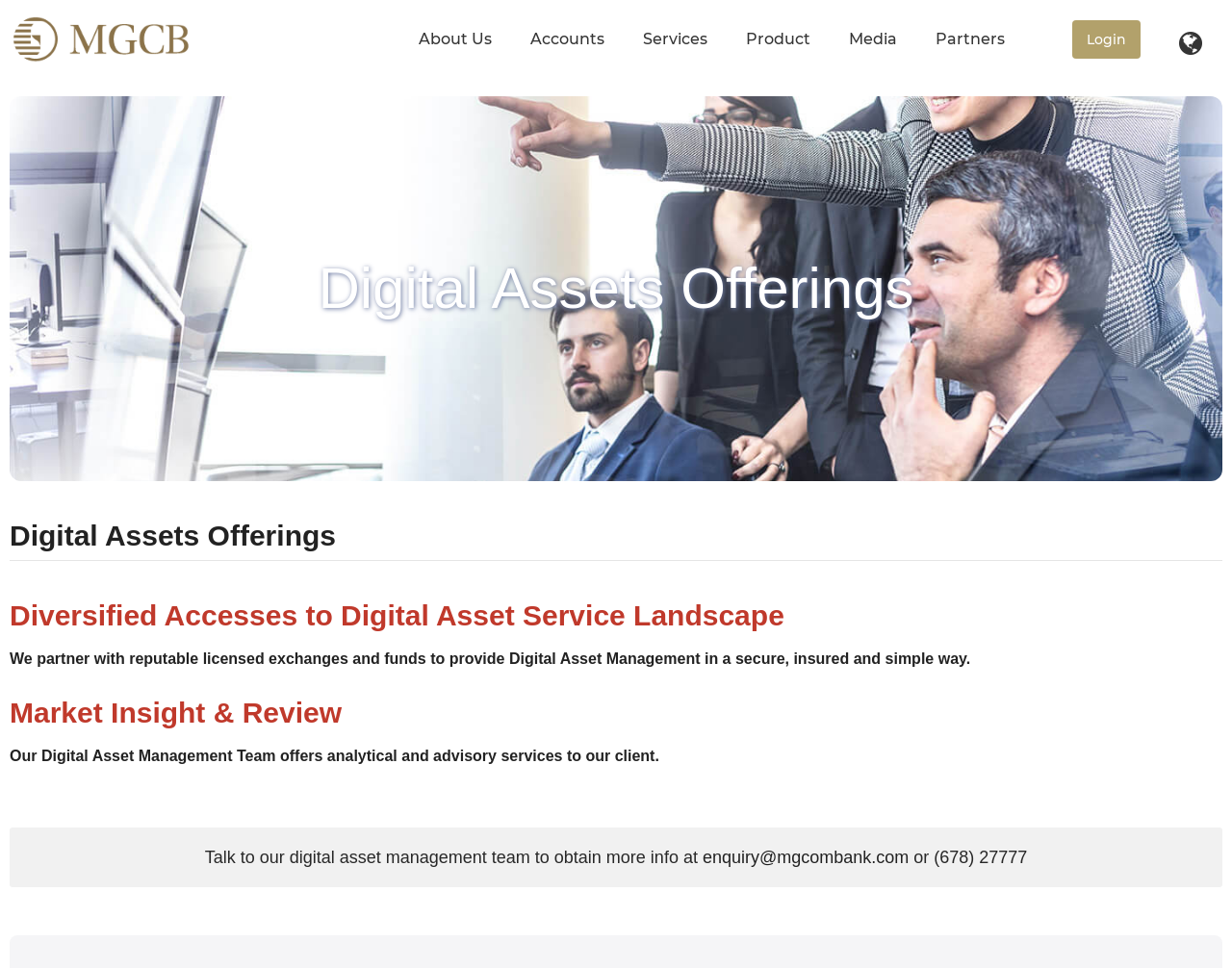What is provided by the bank in terms of digital asset management?
Please provide a comprehensive and detailed answer to the question.

The bank provides secure, insured, and simple digital asset management, as stated in the heading 'We partner with reputable licensed exchanges and funds to provide Digital Asset Management in a secure, insured and simple way.' This suggests that the bank offers a secure, insured, and simple way to manage digital assets.